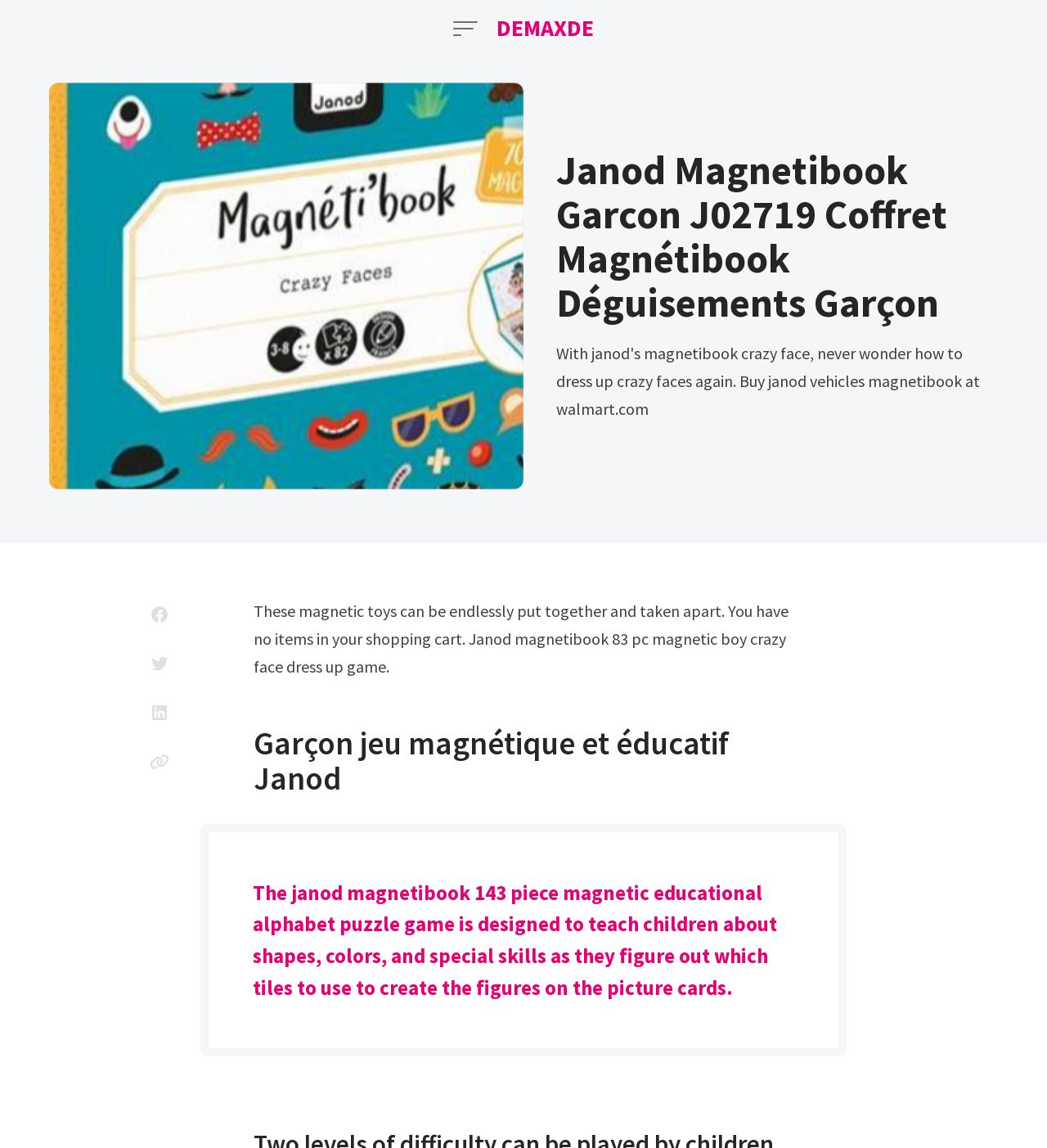What can be done with the magnetic toys?
Use the image to give a comprehensive and detailed response to the question.

I found the answer in the StaticText element which describes the product features, specifically the text 'These magnetic toys can be endlessly put together and taken apart'.